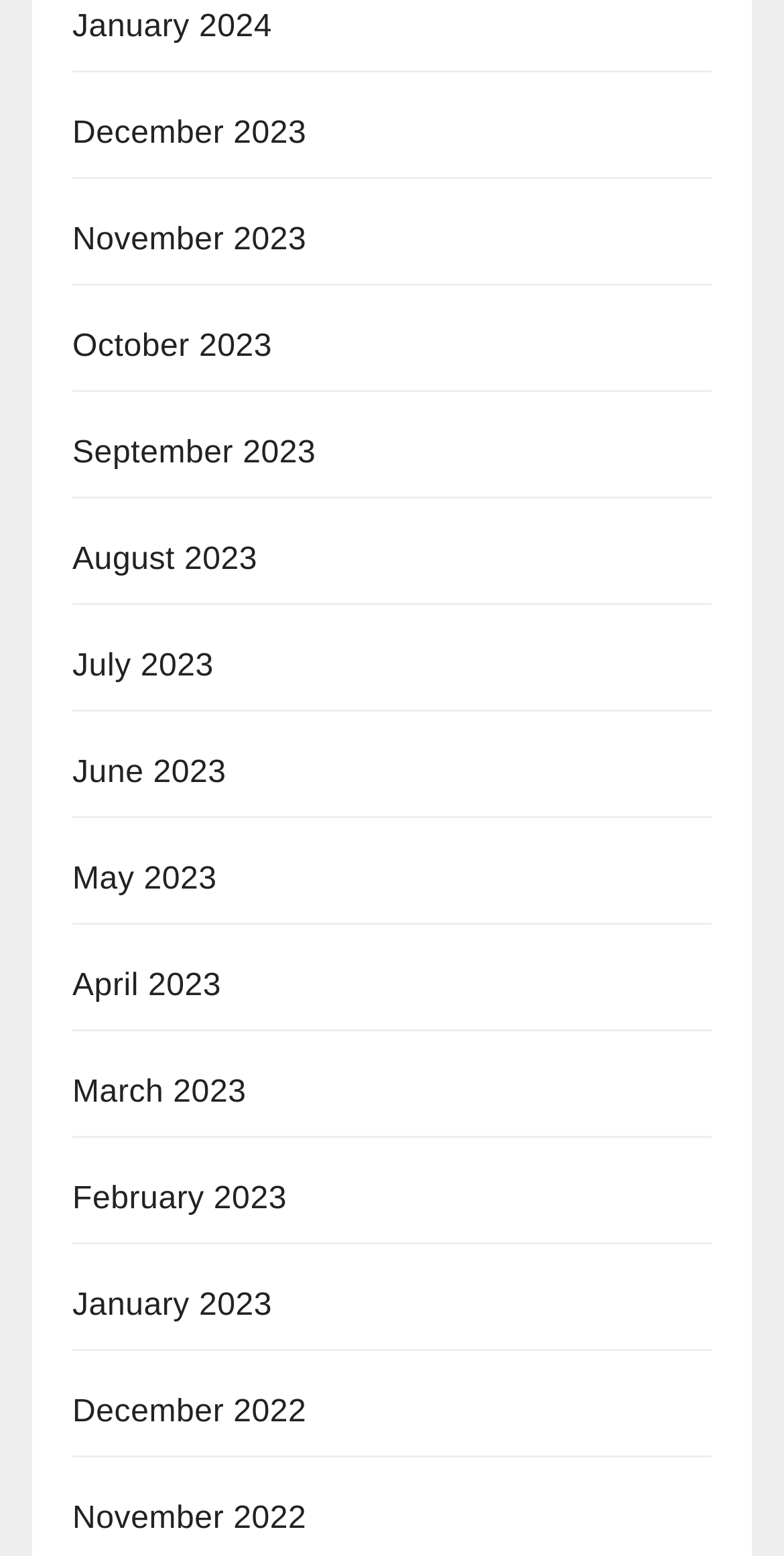What are the links on the top of the webpage?
Please answer the question with a detailed response using the information from the screenshot.

The webpage has a series of links at the top, each representing a month of the year, starting from January 2024 and going back to November 2022. These links are likely used for navigation or filtering content by month.